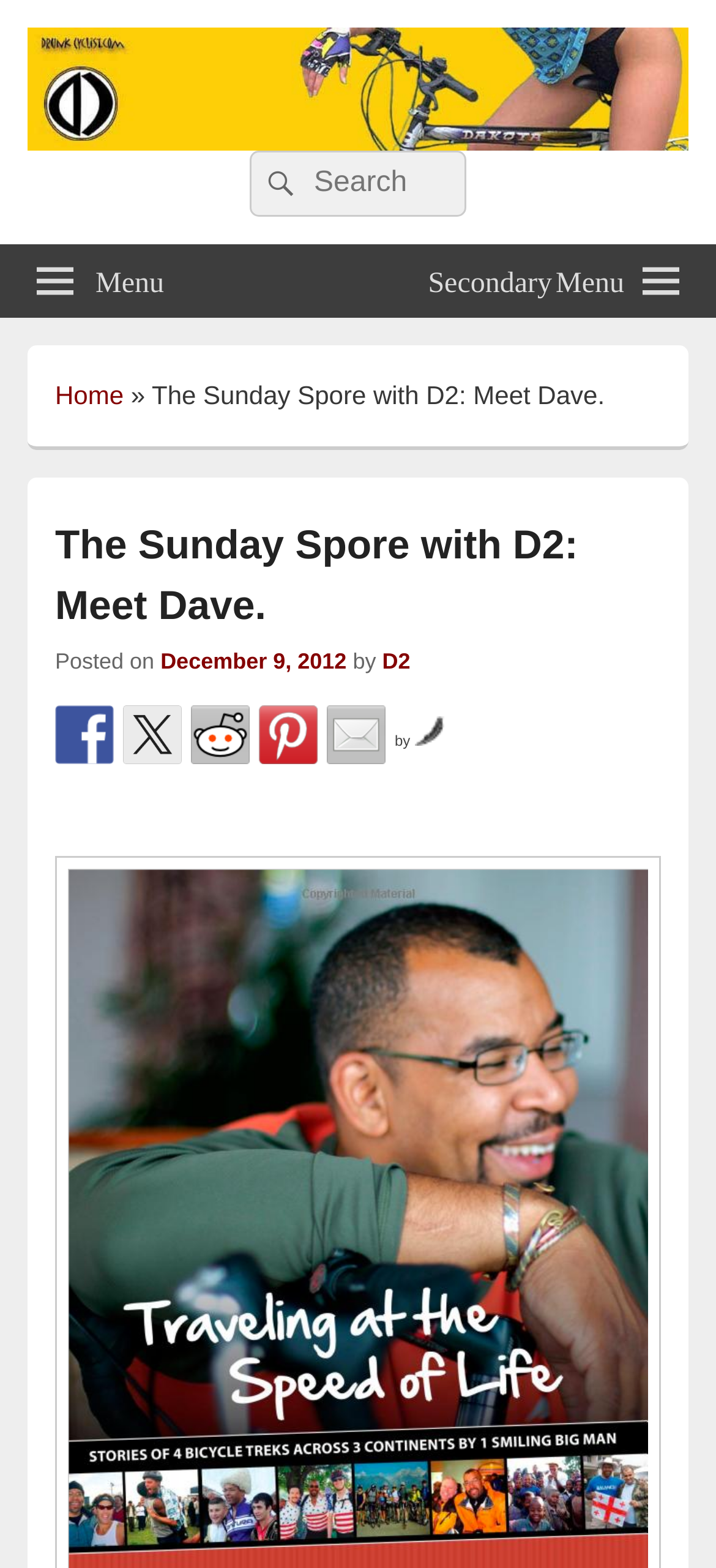Please identify the coordinates of the bounding box for the clickable region that will accomplish this instruction: "Search for something".

[0.349, 0.096, 0.651, 0.138]